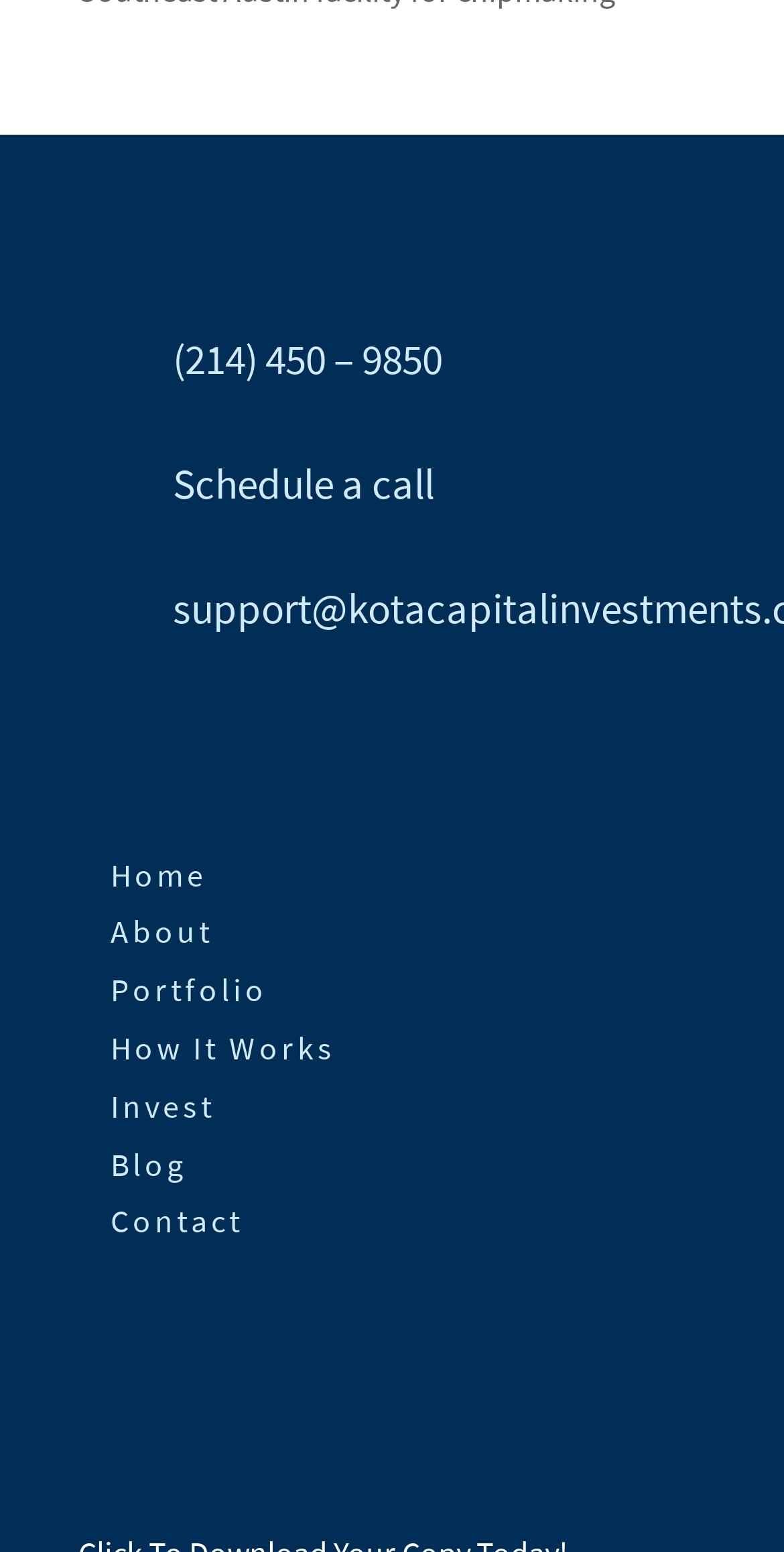Pinpoint the bounding box coordinates of the element that must be clicked to accomplish the following instruction: "Click the email link". The coordinates should be in the format of four float numbers between 0 and 1, i.e., [left, top, right, bottom].

[0.1, 0.215, 0.182, 0.256]